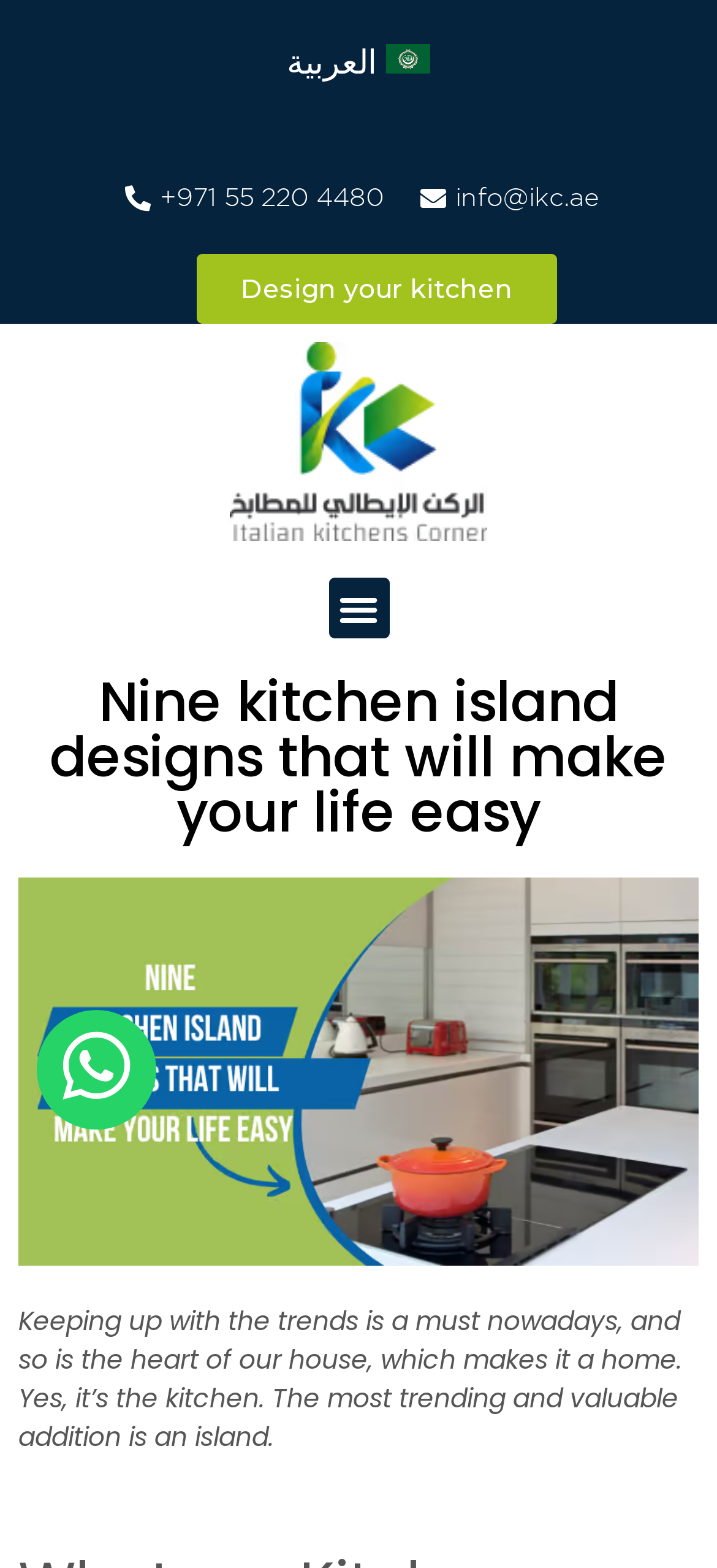Identify the bounding box of the HTML element described as: "Design your kitchen".

[0.274, 0.162, 0.777, 0.206]